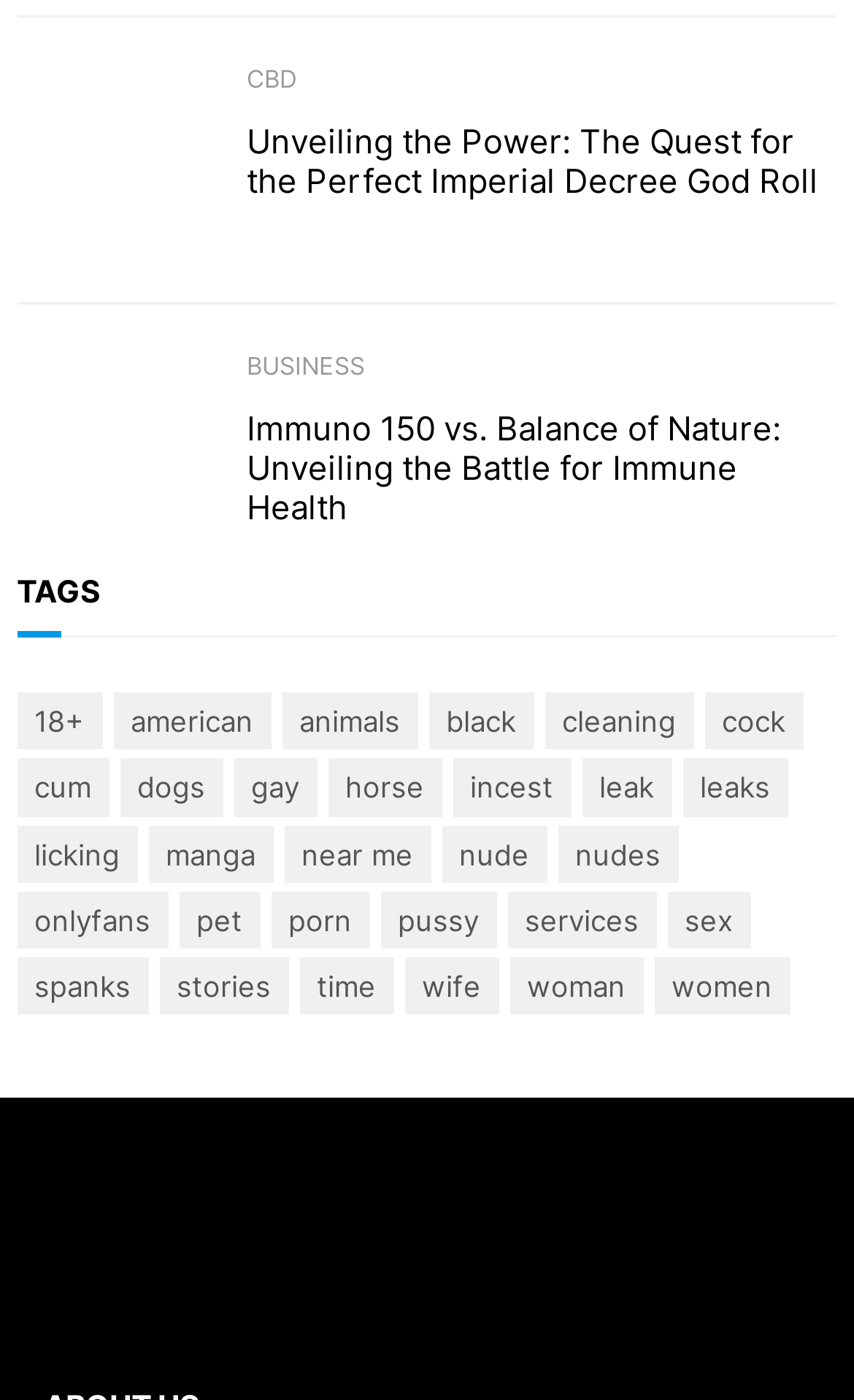Find the bounding box coordinates of the element I should click to carry out the following instruction: "Click on the link 'Unveiling the Power: The Quest for the Perfect Imperial Decree God Roll'".

[0.02, 0.044, 0.251, 0.185]